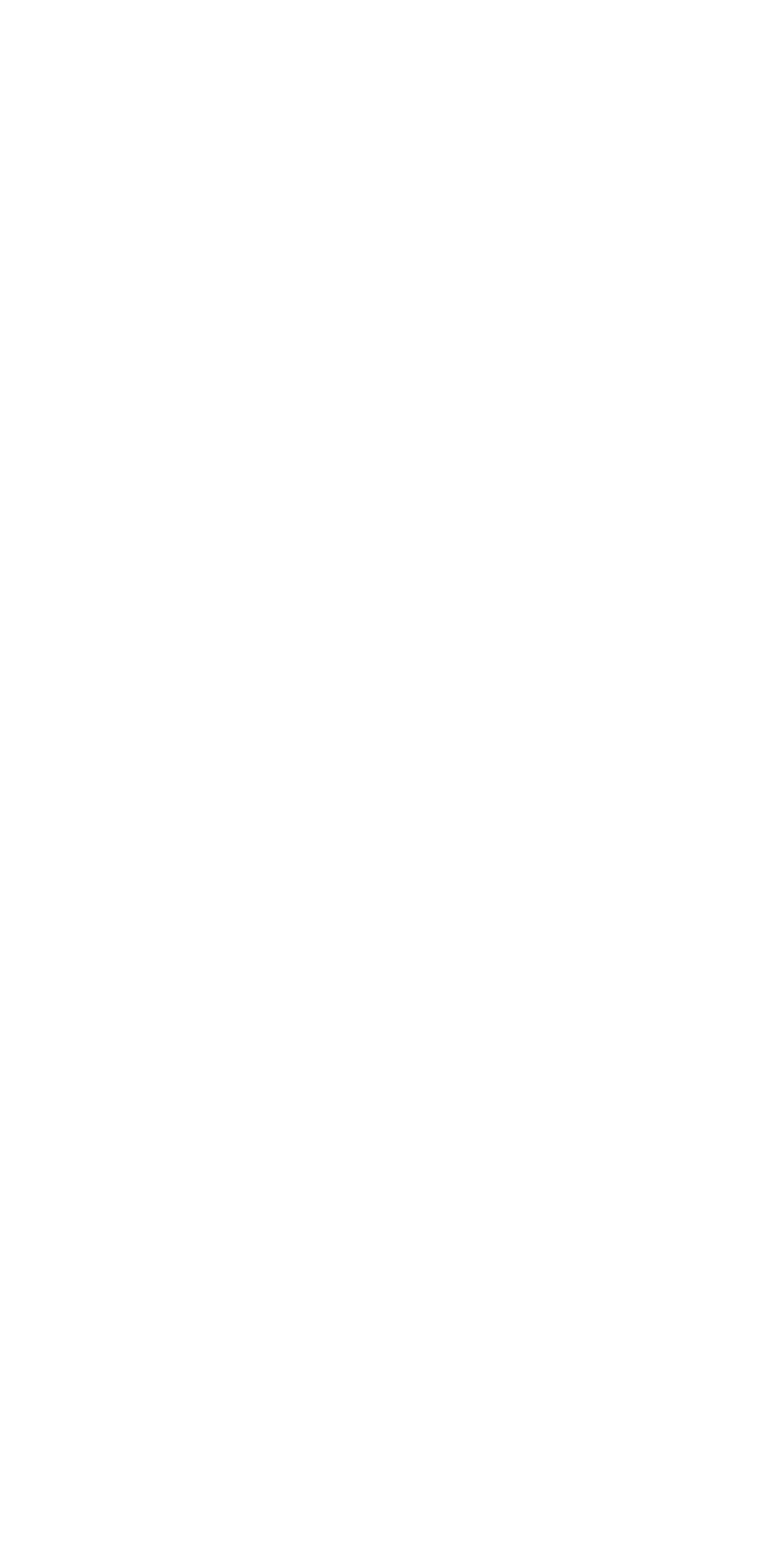Please find and report the bounding box coordinates of the element to click in order to perform the following action: "Read news and features". The coordinates should be expressed as four float numbers between 0 and 1, in the format [left, top, right, bottom].

[0.062, 0.342, 0.331, 0.363]